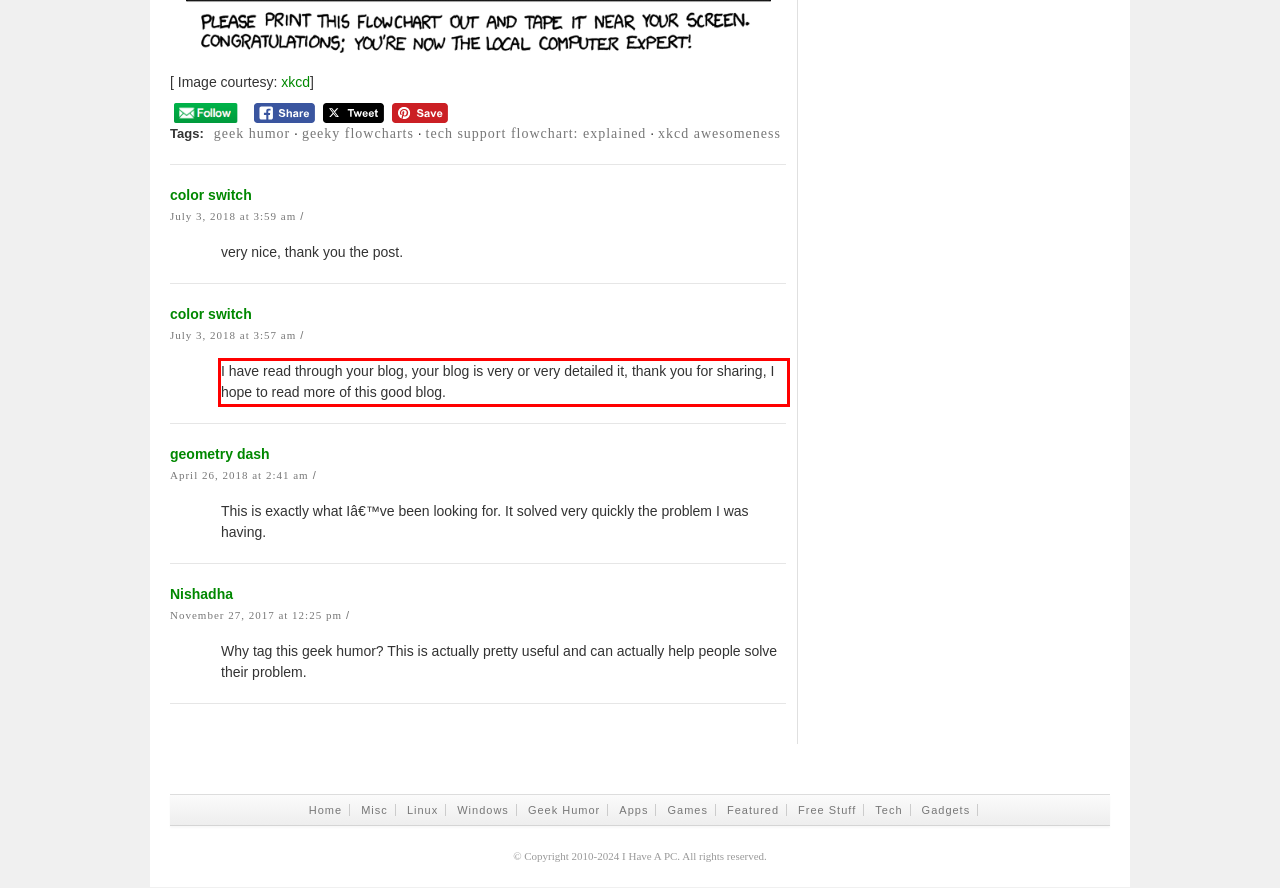Given a screenshot of a webpage with a red bounding box, extract the text content from the UI element inside the red bounding box.

I have read through your blog, your blog is very or very detailed it, thank you for sharing, I hope to read more of this good blog.